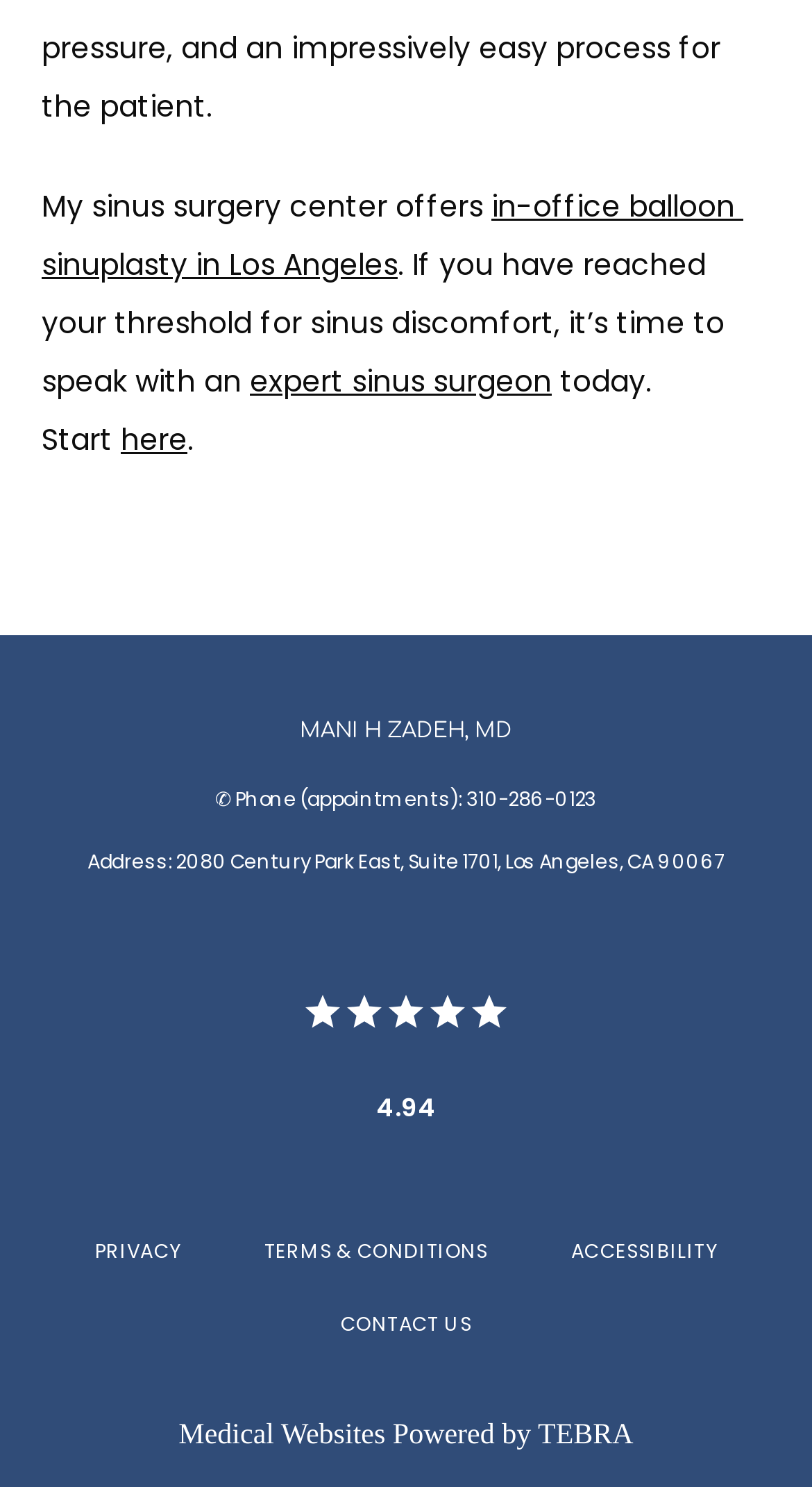What is the company that powers the medical website?
Respond to the question with a well-detailed and thorough answer.

I found the company name by looking at the link element with ID 105, which has the text 'TEBRA' and is described by 'Medical Websites Powered by'. This suggests that TEBRA is the company that powers the medical website.